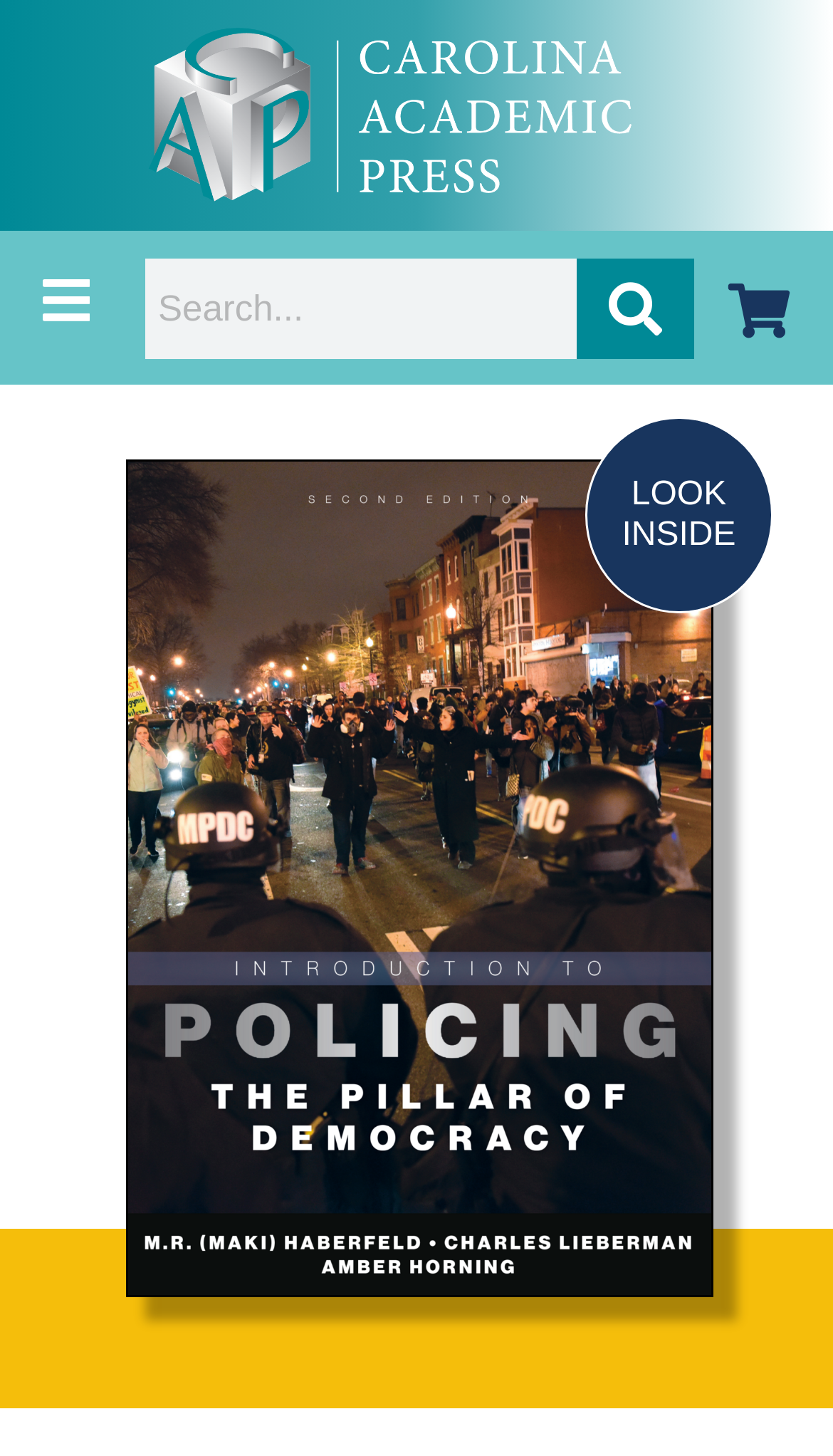Describe every aspect of the webpage in a detailed manner.

The webpage appears to be a product page for a book titled "Introduction to Policing: The Pillar of Democracy, Second Edition" published by Carolina Academic Press. 

At the top left corner, there is a logo of Carolina Academic Press, which is an image linked to the publisher's website. Below the logo, there is a layout table with a "Show Menu" link. 

On the right side of the top section, there is a search bar with a combobox and a "Search" button. The search bar is currently focused, and it has a placeholder text "Search...". 

To the right of the search bar, there is a "Shopping Cart" link. 

Below the top section, there is a prominent image of the book cover, "Introduction to Policing, Second Edition". 

Next to the book cover, there is a "LOOK INSIDE" link. 

At the bottom of the page, there is a small, non-descriptive text element containing a single non-breaking space character.